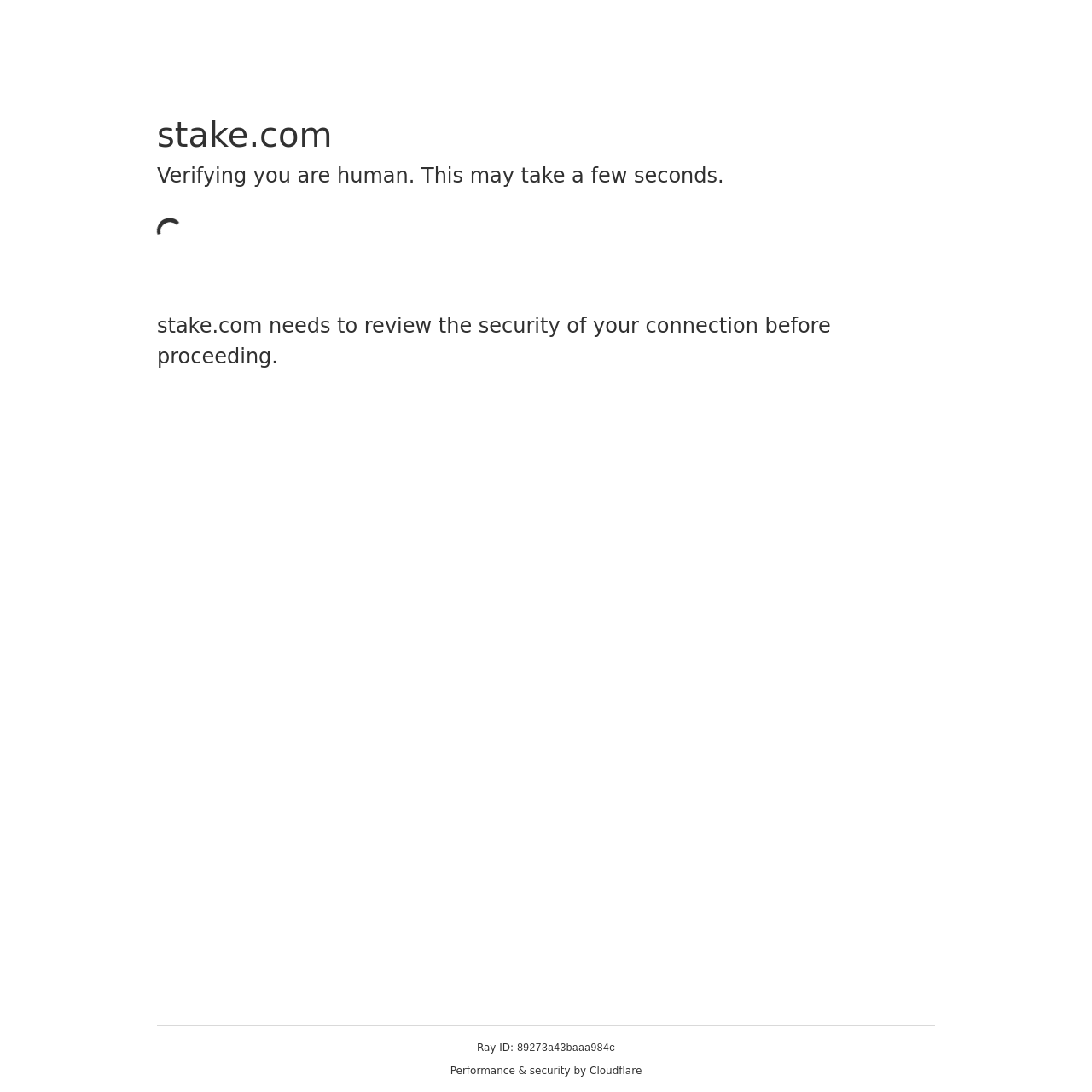Describe all significant elements and features of the webpage.

The webpage appears to be a security verification page. At the top, there is a heading that reads "stake.com" followed by a subheading that says "Verifying you are human. This may take a few seconds." Below this, there is a paragraph of text that explains that the website needs to review the security of the user's connection before proceeding.

At the bottom of the page, there is a section that displays technical information. This section contains three lines of text. The first line reads "Ray ID:", followed by a unique identifier "89273a43baaa984c". The third line states "Performance & security by Cloudflare".